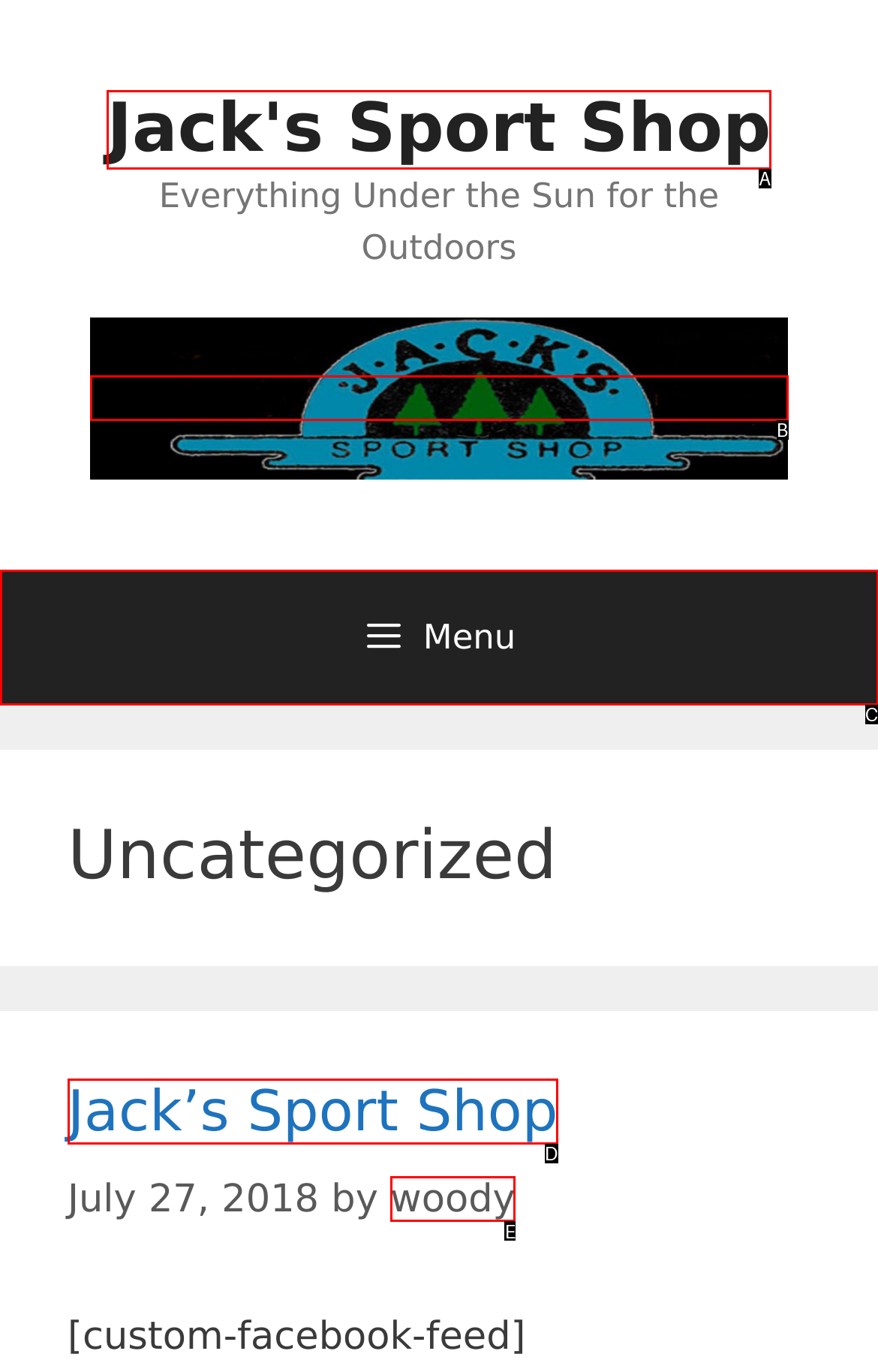Please identify the UI element that matches the description: woody
Respond with the letter of the correct option.

E